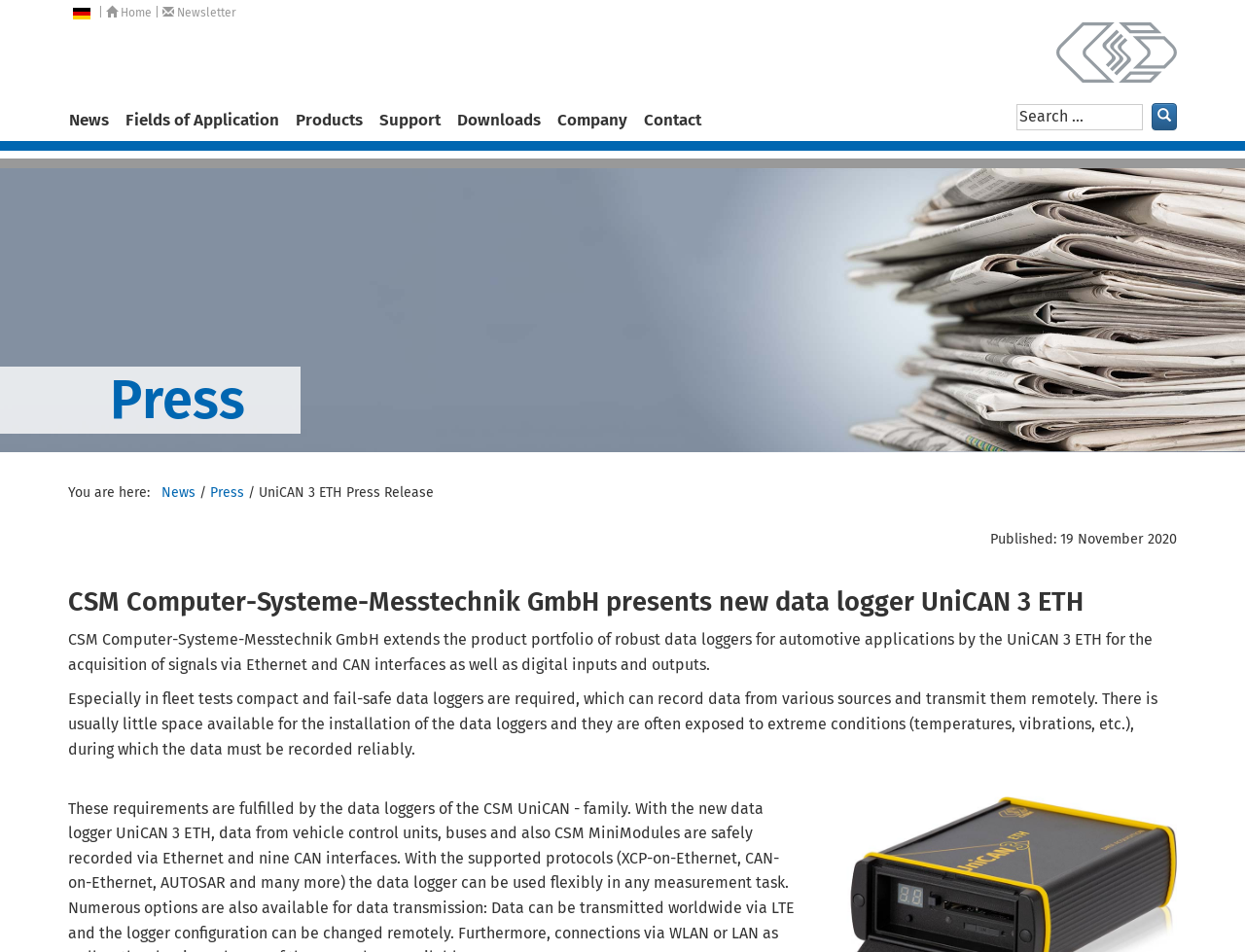Illustrate the webpage thoroughly, mentioning all important details.

The webpage is about a press release from CSM Computer-Systeme-Messtechnik GmbH, announcing the new data logger UniCAN 3 ETH. At the top left, there is a language selection option with a "Deutsch" link and an image. Next to it, there is a navigation menu with links to "Home", "Newsletter", and other sections.

On the top right, there is a company logo image and a search bar with a button. Below the navigation menu, there are several links to different sections of the website, including "News", "Fields of Application", "Products", "Support", "Downloads", "Company", and "Contact".

The main content of the webpage is divided into sections. The first section has a heading that announces the new data logger UniCAN 3 ETH. Below the heading, there is a paragraph describing the product and its features. The next section has another paragraph that explains the requirements for data loggers in fleet tests and how the UniCAN 3 ETH meets those requirements.

At the top of the main content area, there is a breadcrumb navigation that shows the current location within the website, with links to "News" and "Press". There is also a date stamp indicating when the press release was published.